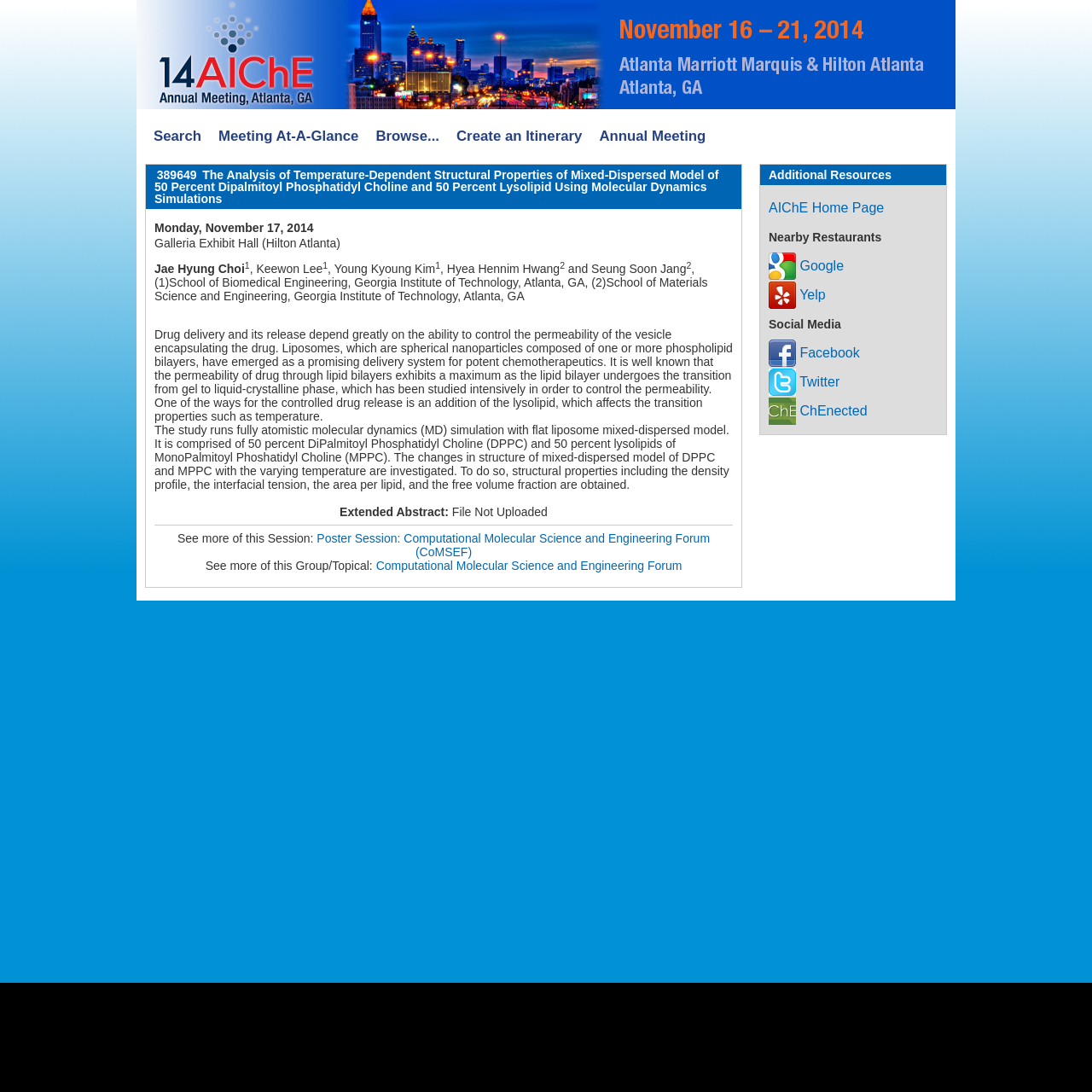Answer in one word or a short phrase: 
What is the composition of the mixed-dispersed model?

50 percent DPPC and 50 percent MPPC